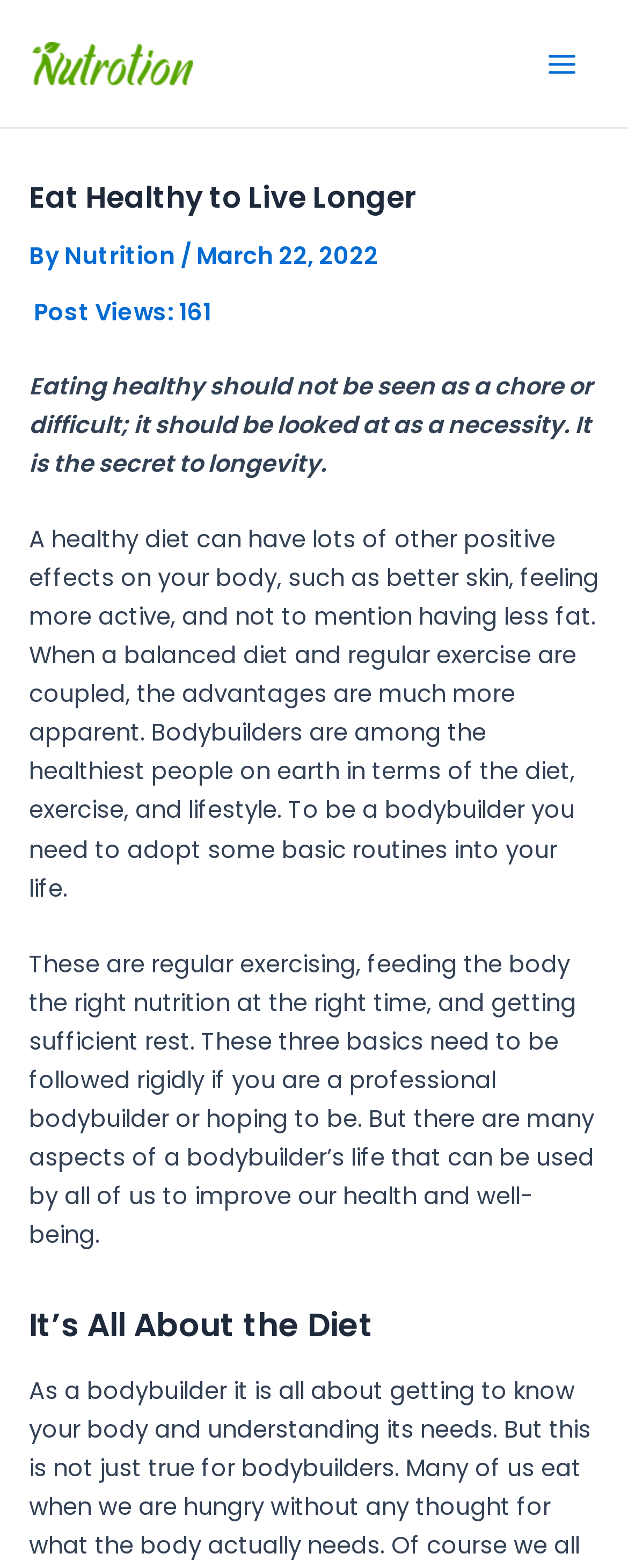Please respond in a single word or phrase: 
How many post views does the article have?

161